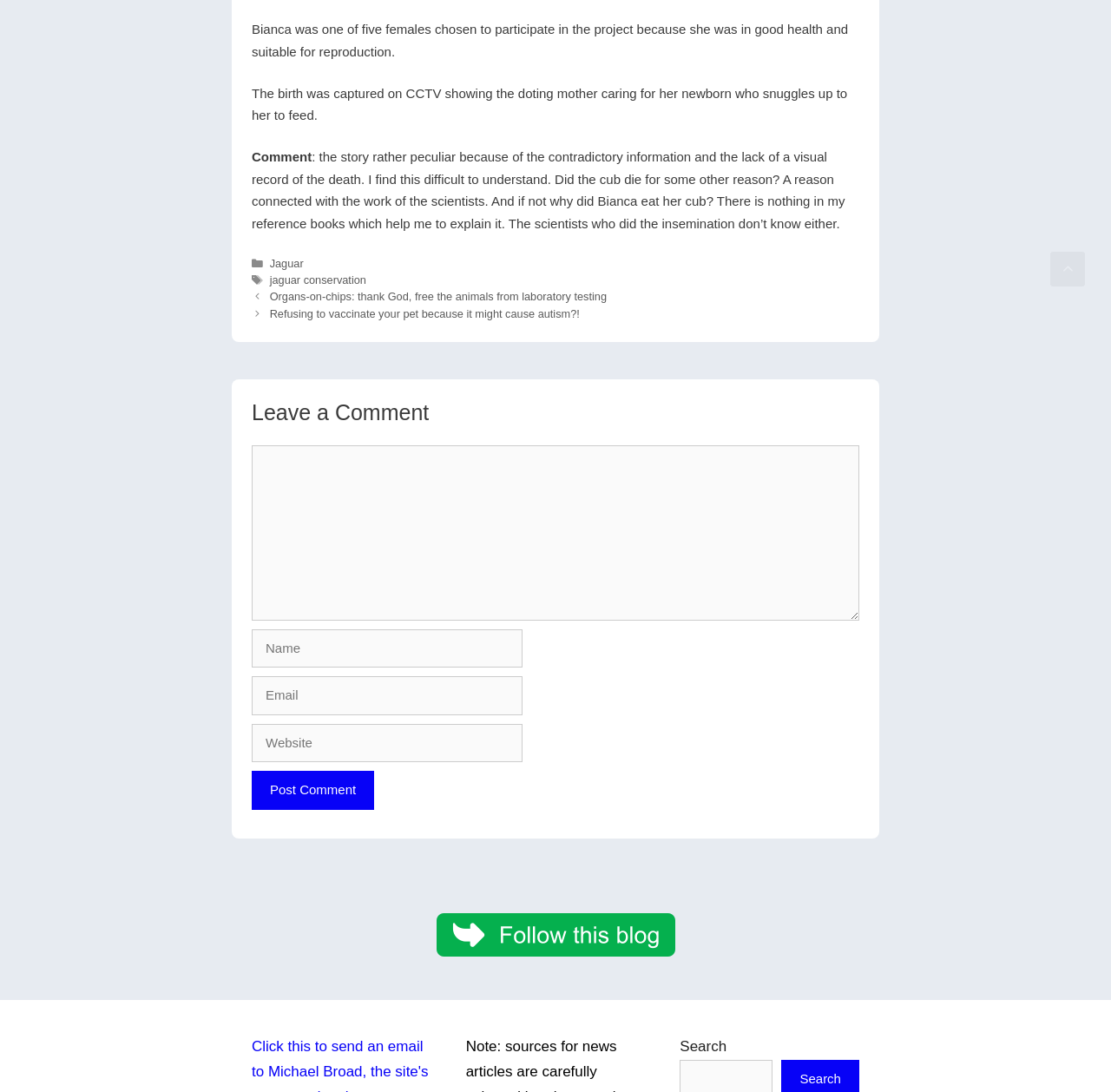Find the bounding box coordinates for the UI element whose description is: "parent_node: Comment name="url" placeholder="Website"". The coordinates should be four float numbers between 0 and 1, in the format [left, top, right, bottom].

[0.227, 0.663, 0.47, 0.698]